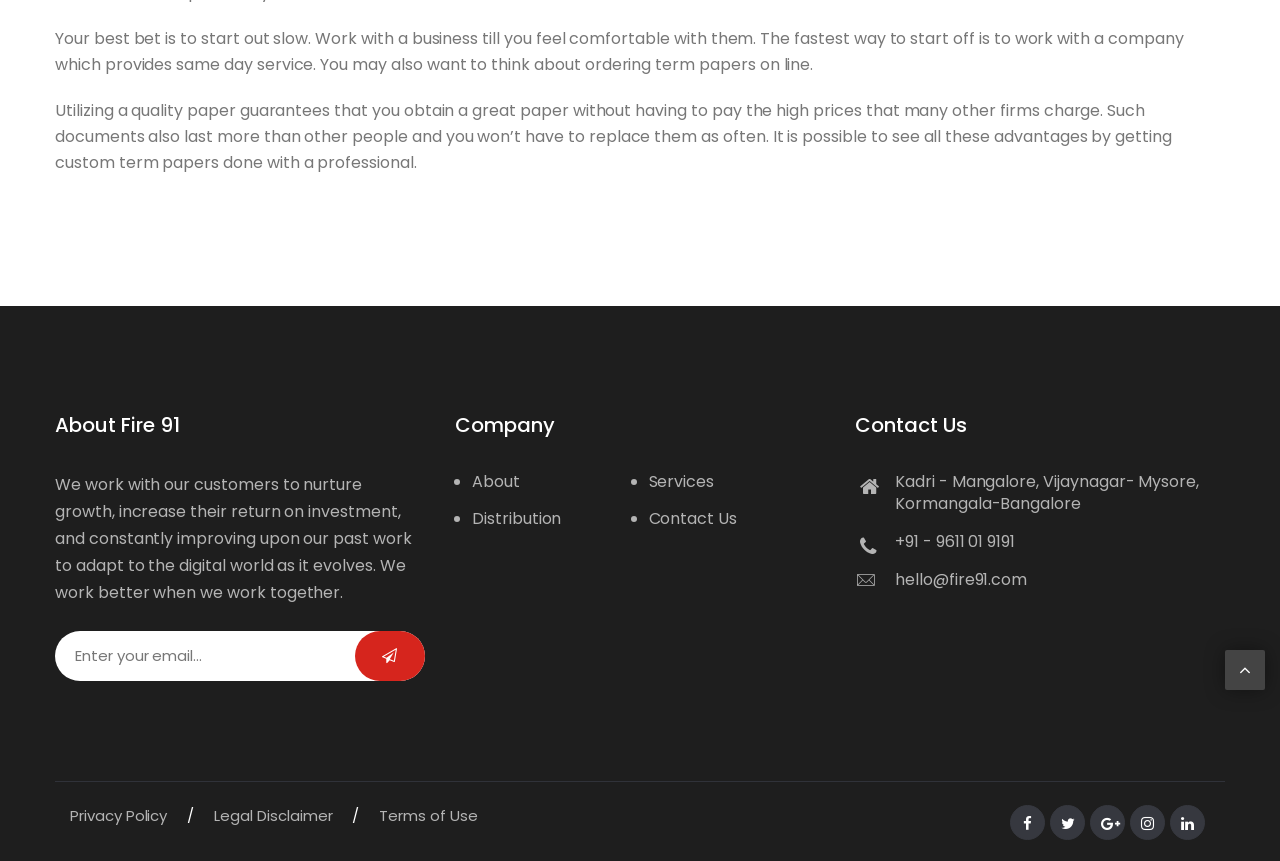Locate the bounding box coordinates of the UI element described by: "alt="Dr. Ramsey Choucair Logo"". Provide the coordinates as four float numbers between 0 and 1, formatted as [left, top, right, bottom].

None